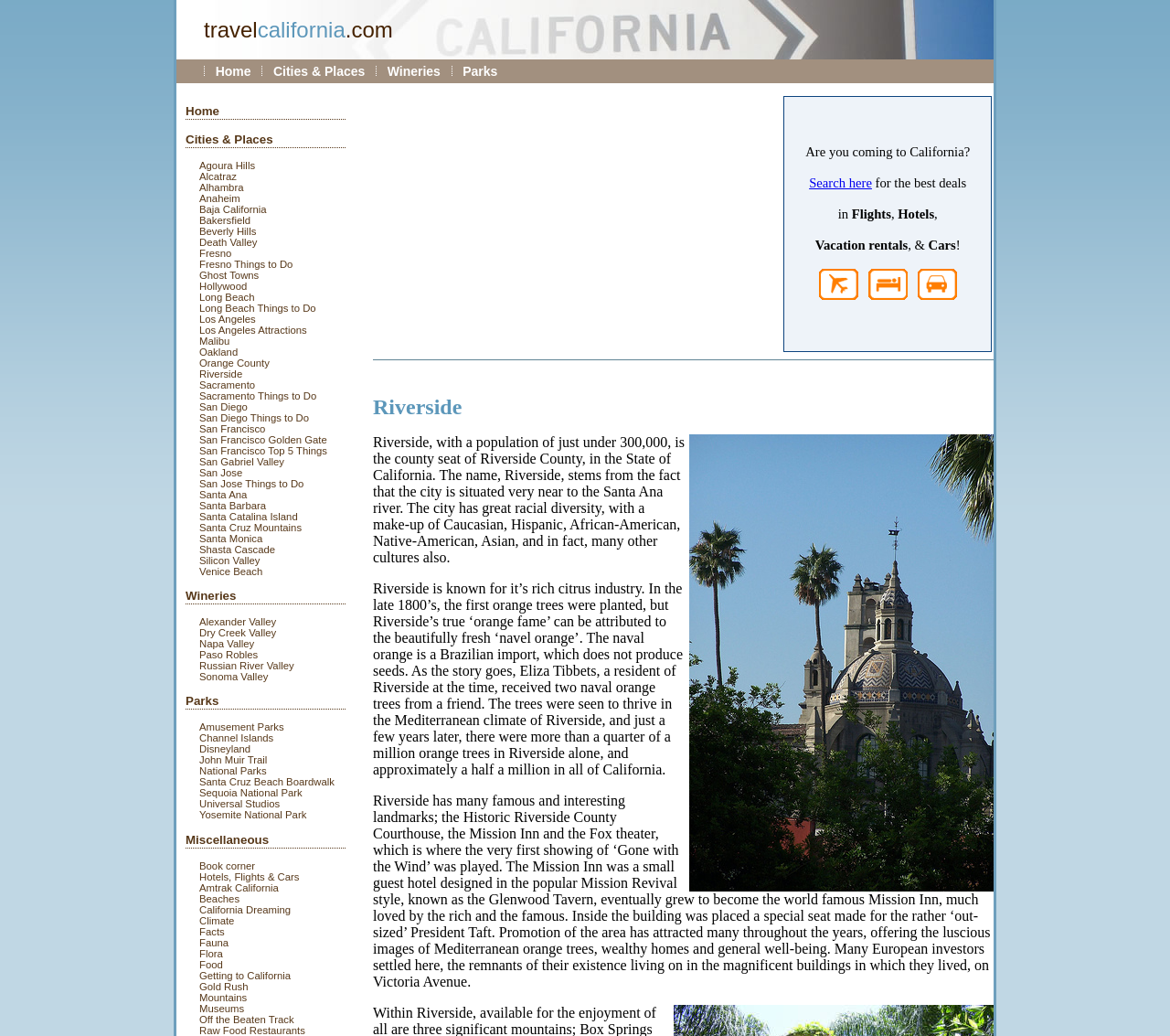Pinpoint the bounding box coordinates of the area that should be clicked to complete the following instruction: "explore Wineries". The coordinates must be given as four float numbers between 0 and 1, i.e., [left, top, right, bottom].

[0.159, 0.568, 0.202, 0.582]